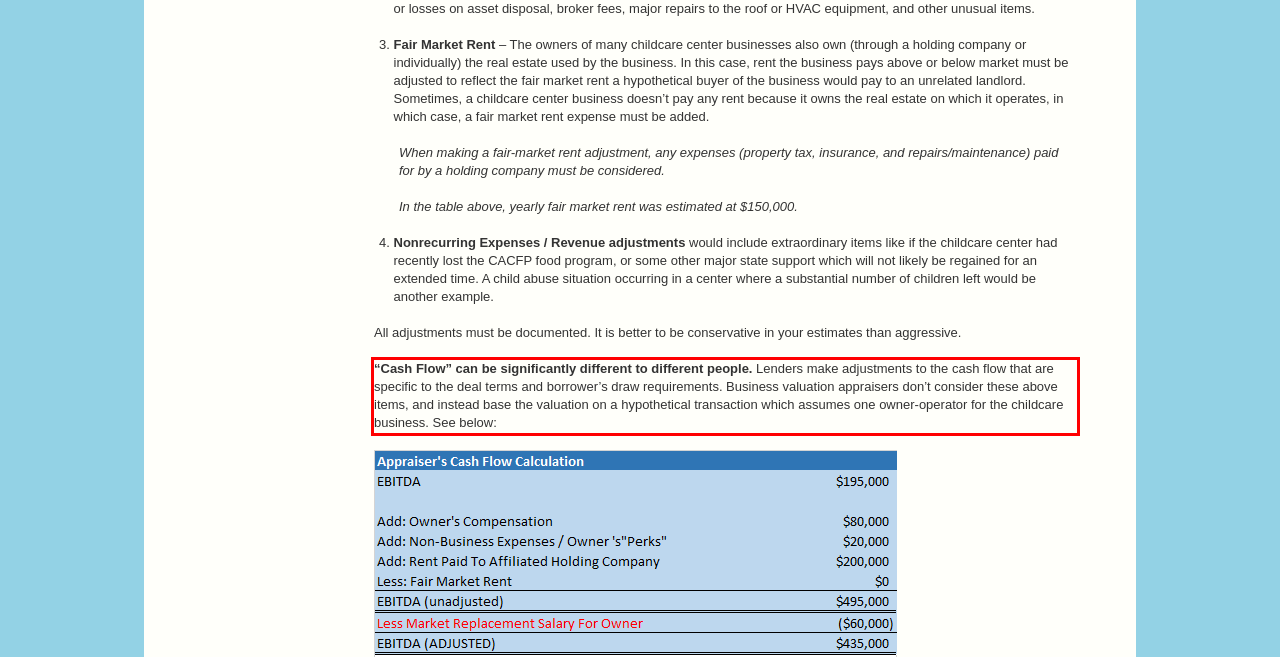Using the provided screenshot of a webpage, recognize the text inside the red rectangle bounding box by performing OCR.

“Cash Flow” can be significantly different to different people. Lenders make adjustments to the cash flow that are specific to the deal terms and borrower’s draw requirements. Business valuation appraisers don’t consider these above items, and instead base the valuation on a hypothetical transaction which assumes one owner-operator for the childcare business. See below: